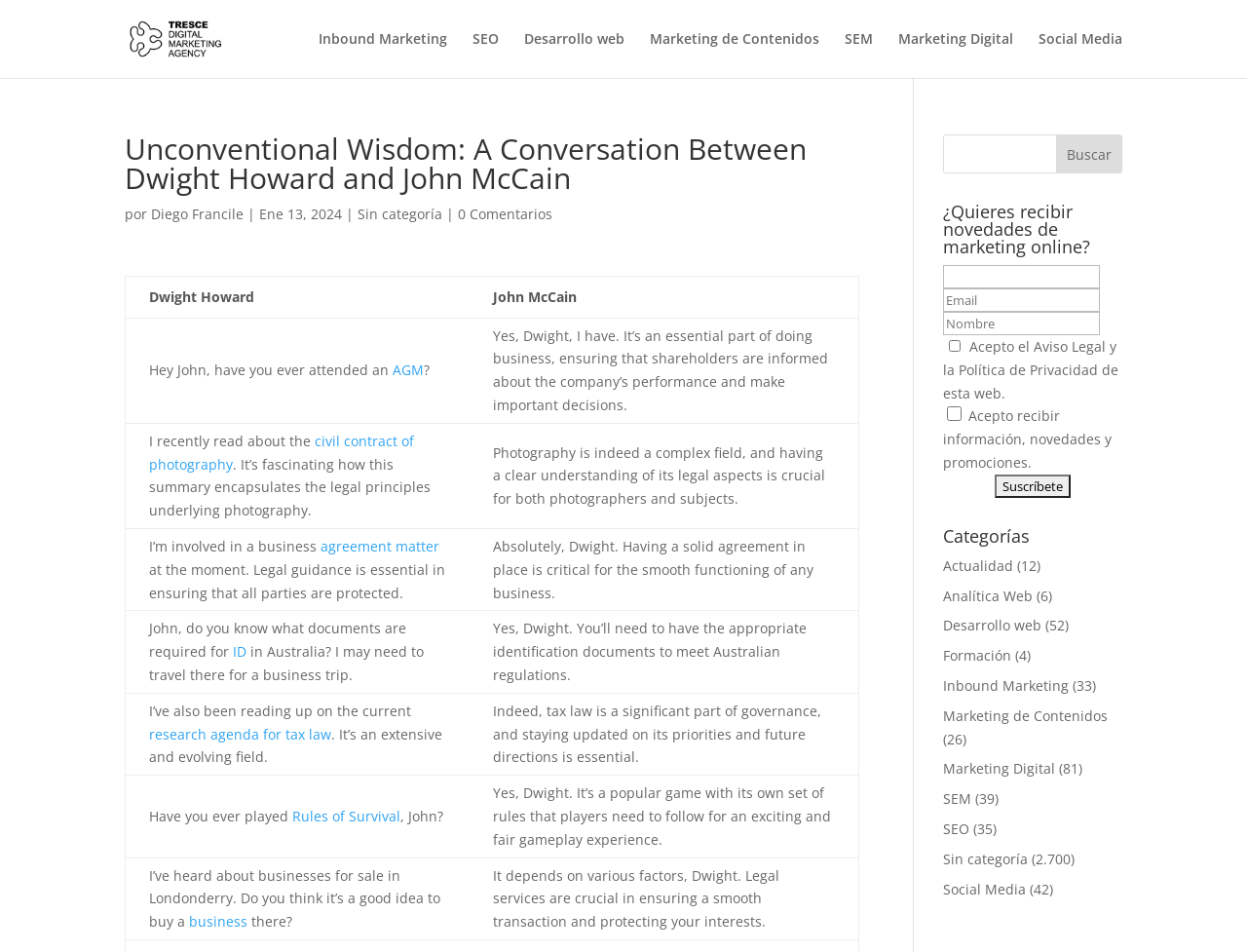Answer the following query concisely with a single word or phrase:
What is required to subscribe to the blog?

Email and name